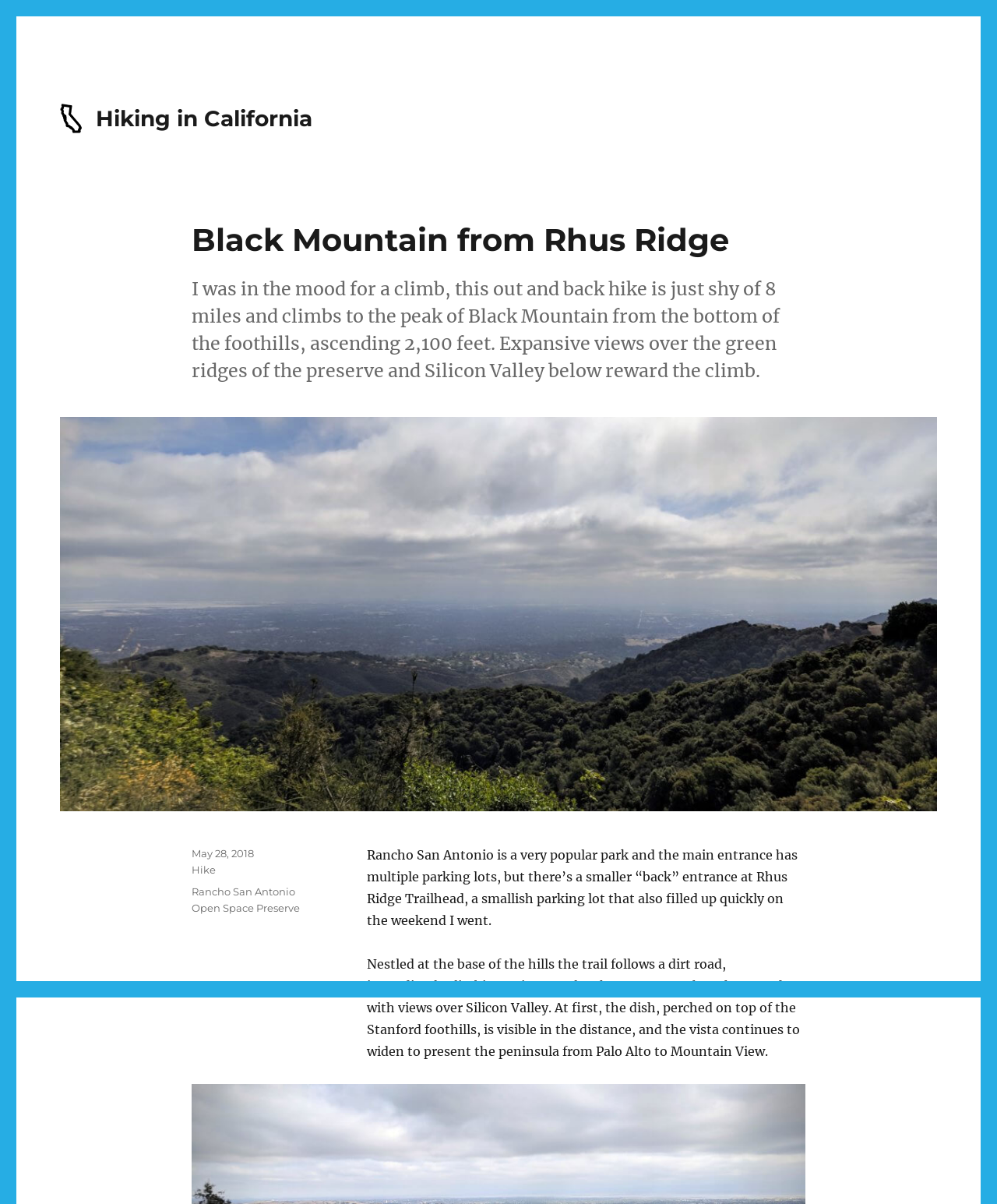Given the description Black Mountain from Rhus Ridge, predict the bounding box coordinates of the UI element. Ensure the coordinates are in the format (top-left x, top-left y, bottom-right x, bottom-right y) and all values are between 0 and 1.

[0.192, 0.183, 0.731, 0.215]